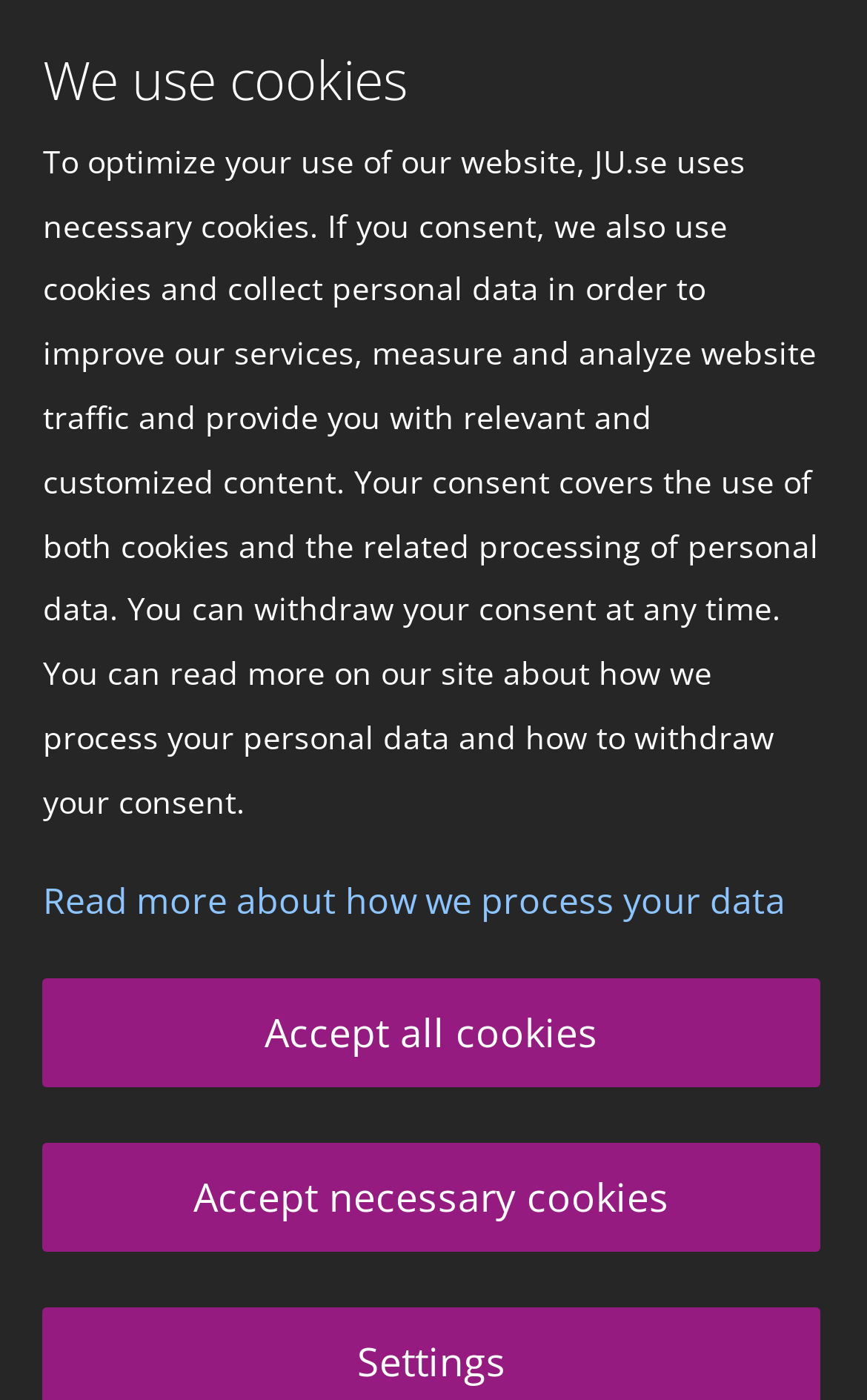What is the name of the new Associate Professor?
Provide a concise answer using a single word or phrase based on the image.

Kent Salomonsson